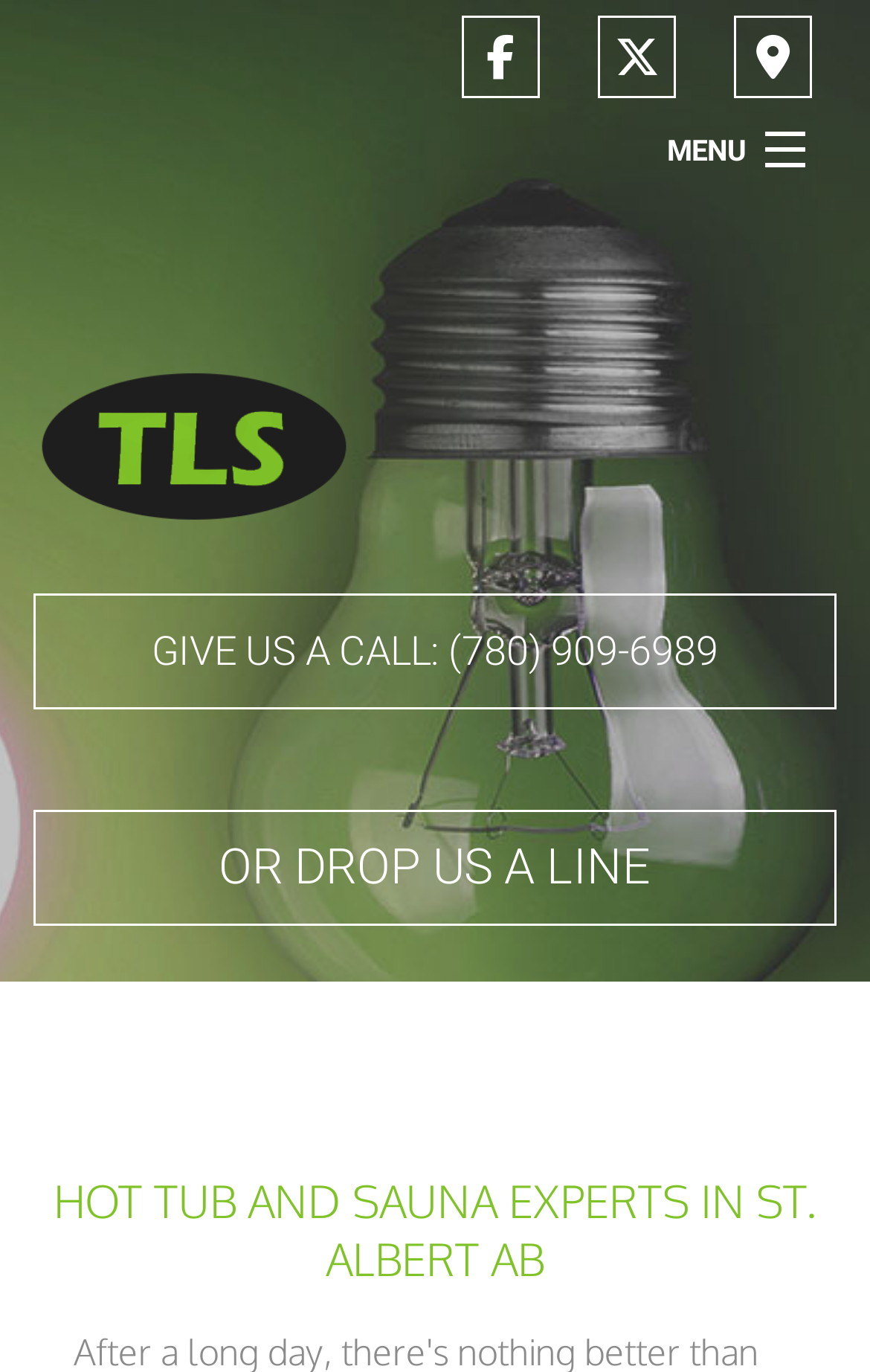Bounding box coordinates should be provided in the format (top-left x, top-left y, bottom-right x, bottom-right y) with all values between 0 and 1. Identify the bounding box for this UI element: Home

[0.038, 0.145, 0.962, 0.226]